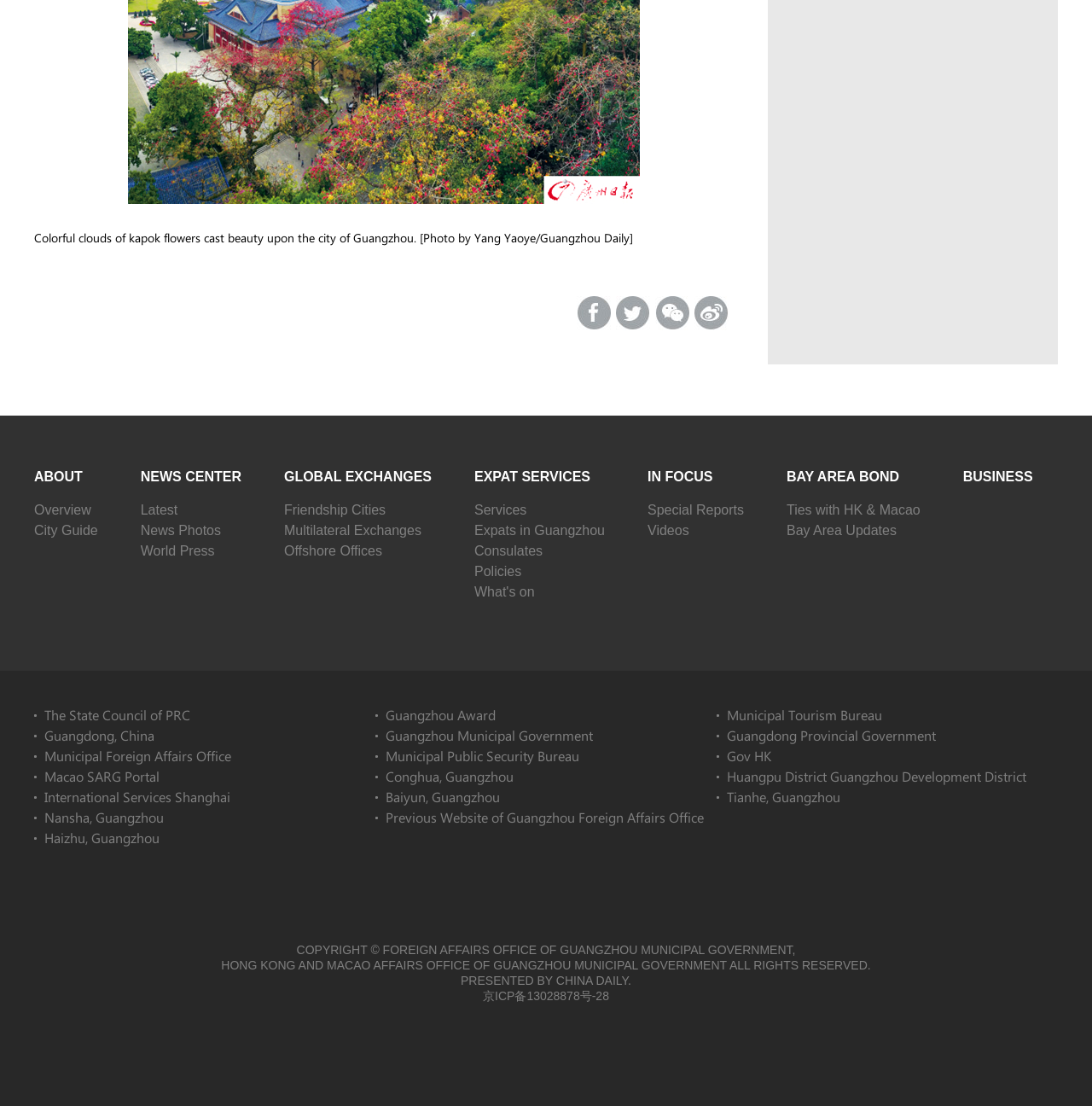Using the description "Guangdong, China", predict the bounding box of the relevant HTML element.

[0.041, 0.656, 0.141, 0.672]